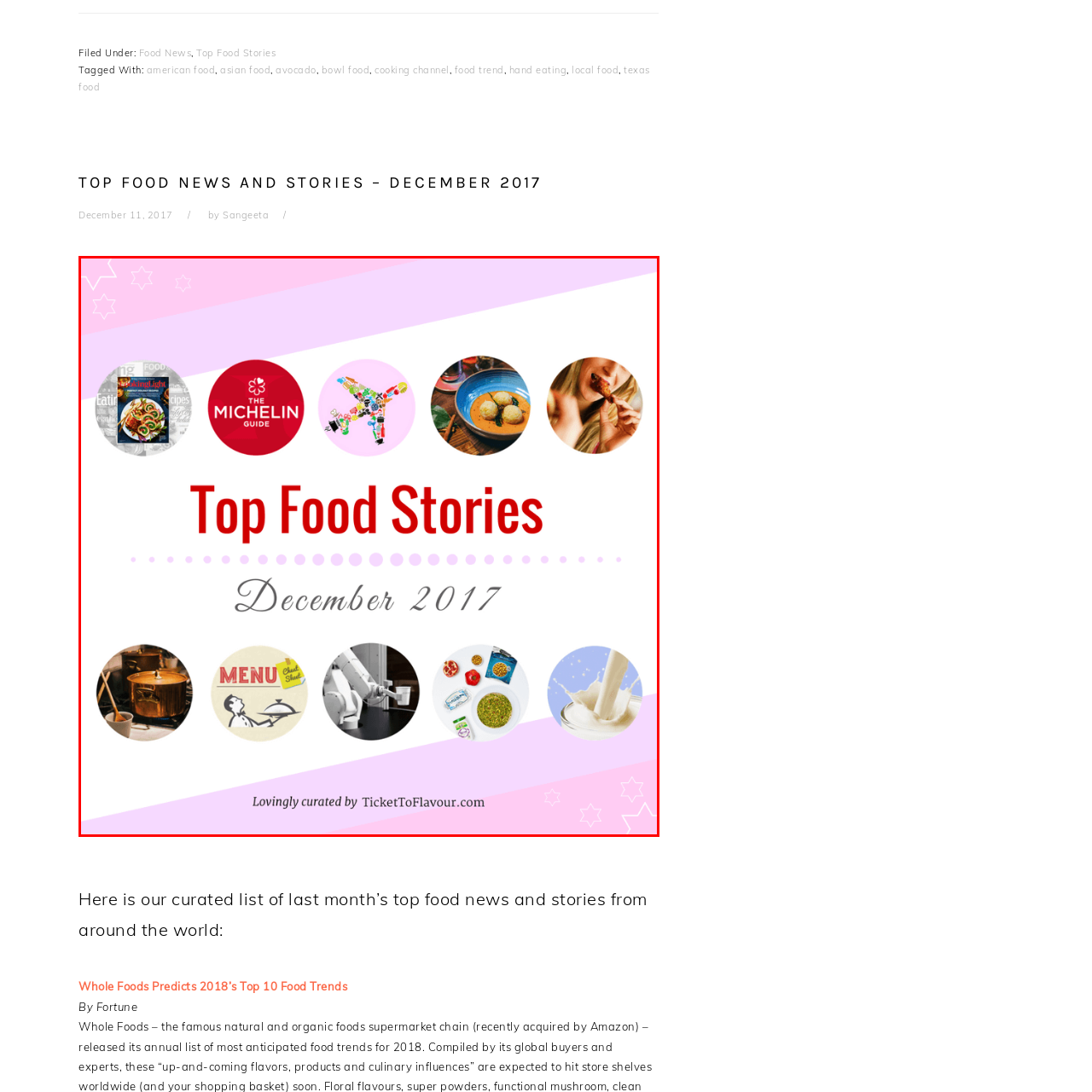Provide an elaborate description of the image marked by the red boundary.

This vibrant image showcases the "Top Food Stories" for December 2017, creatively arranged in a visually engaging format. At the center, bold text highlights the title, drawing attention to the featured topic. Surrounding the title are circular icons representing various food-related elements, including a Michelin guide emblem, colorful food imagery, and culinary signs. The overall aesthetic is cheerful and inviting, accentuated by a playful pink background and dotted accents. The image concludes with a note crediting "TicketToFlavour," emphasizing the curated nature of these food stories. This thoughtfully designed graphic captures the essence of exciting culinary trends and news, making it an enticing highlight for food enthusiasts.